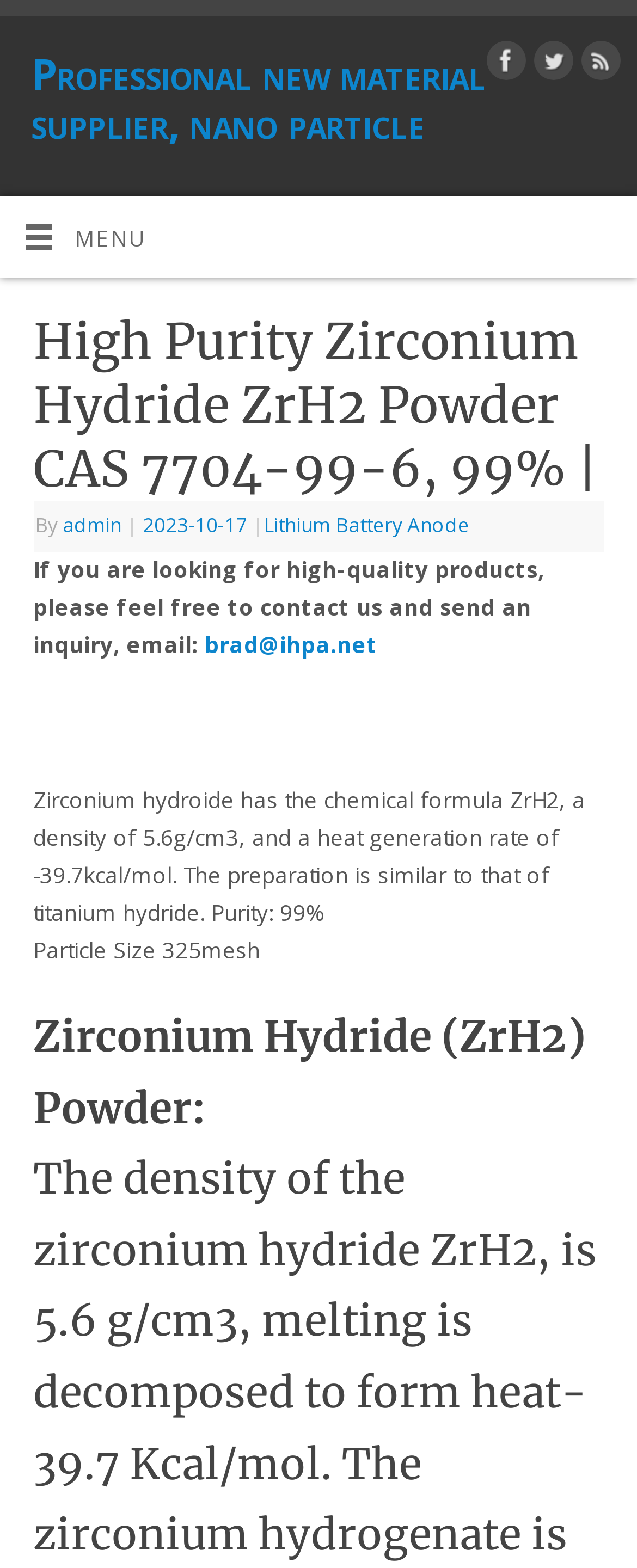Indicate the bounding box coordinates of the element that needs to be clicked to satisfy the following instruction: "Check the latest news". The coordinates should be four float numbers between 0 and 1, i.e., [left, top, right, bottom].

[0.049, 0.161, 0.585, 0.18]